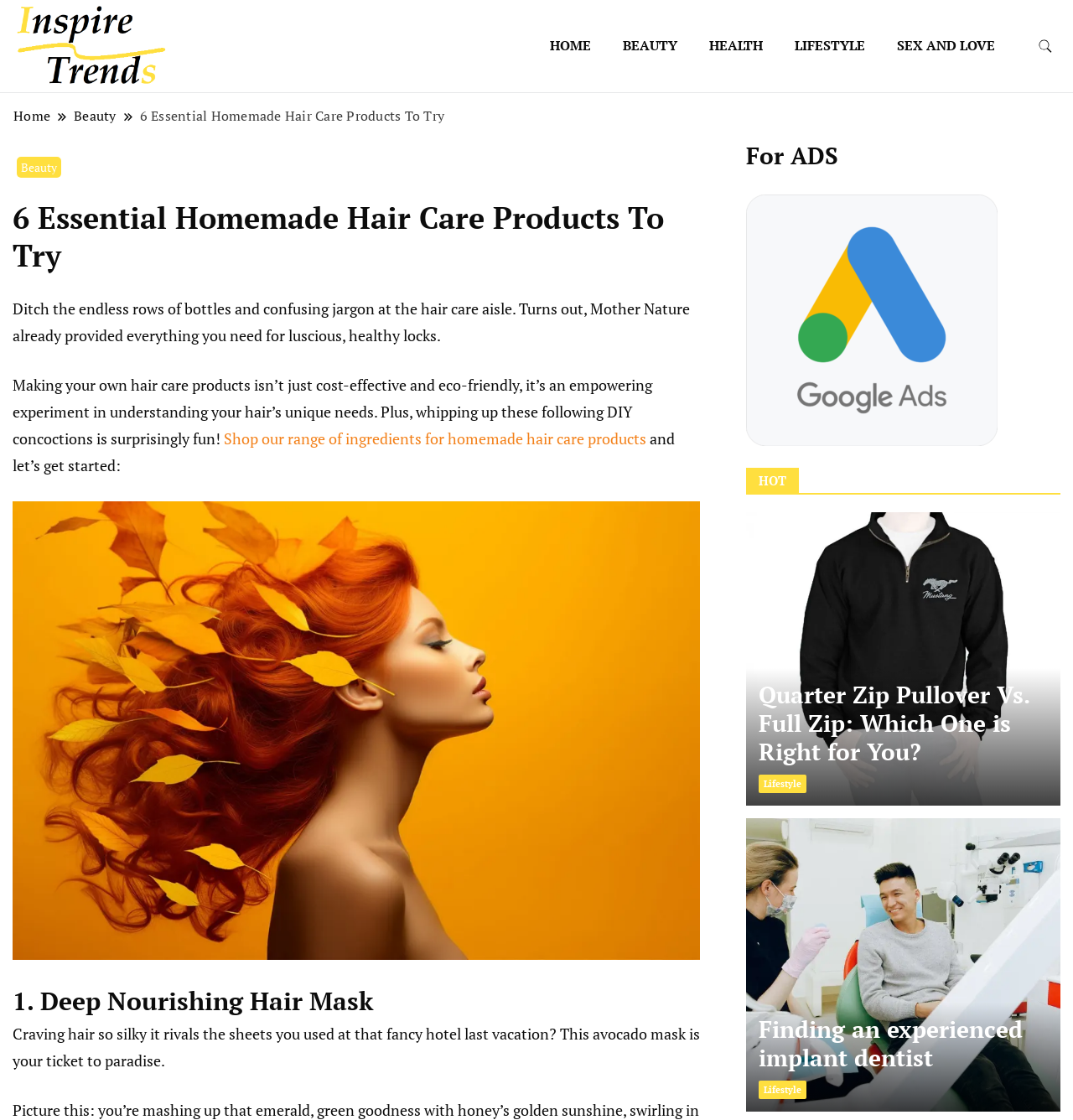What is the principal heading displayed on the webpage?

6 Essential Homemade Hair Care Products To Try